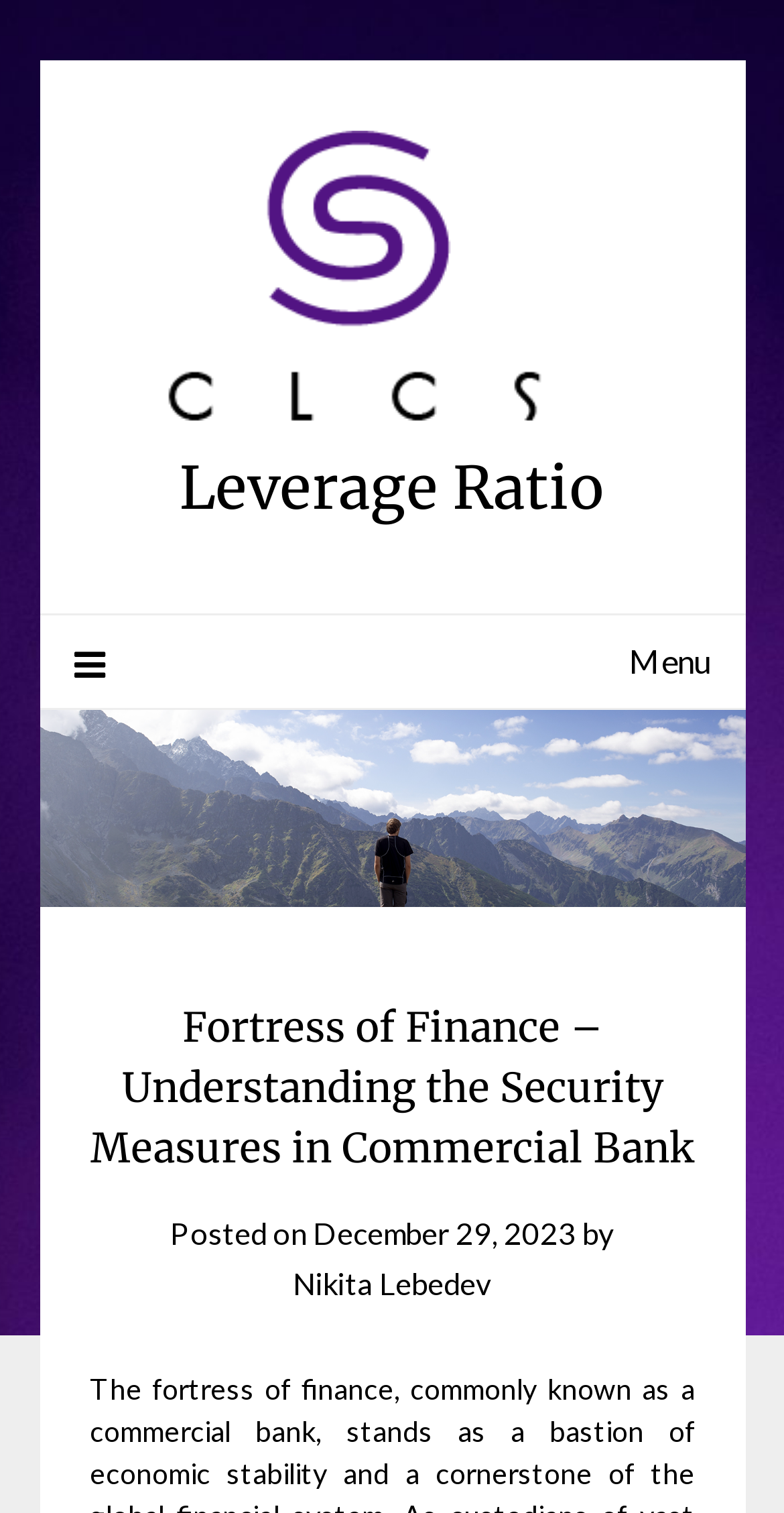Extract the bounding box coordinates for the UI element described as: "Menu".

None